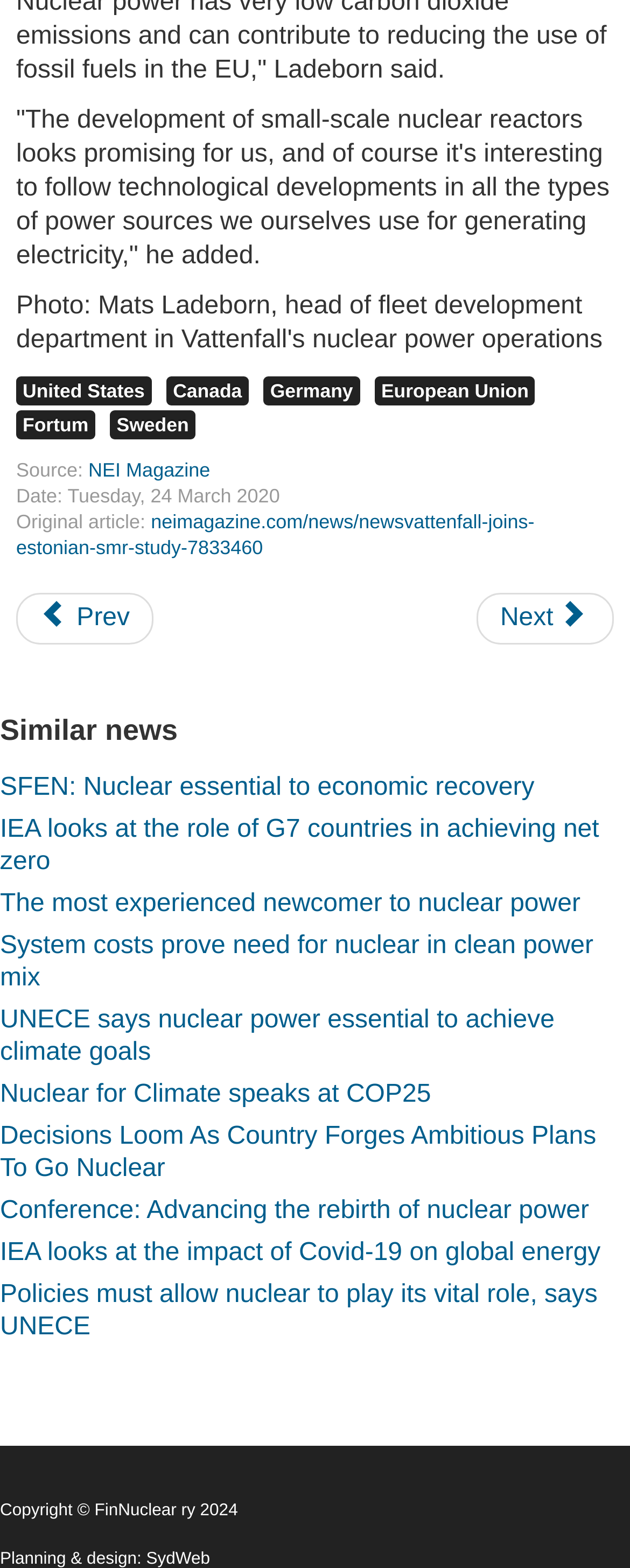Identify the bounding box of the UI element described as follows: "United States". Provide the coordinates as four float numbers in the range of 0 to 1 [left, top, right, bottom].

[0.026, 0.24, 0.24, 0.258]